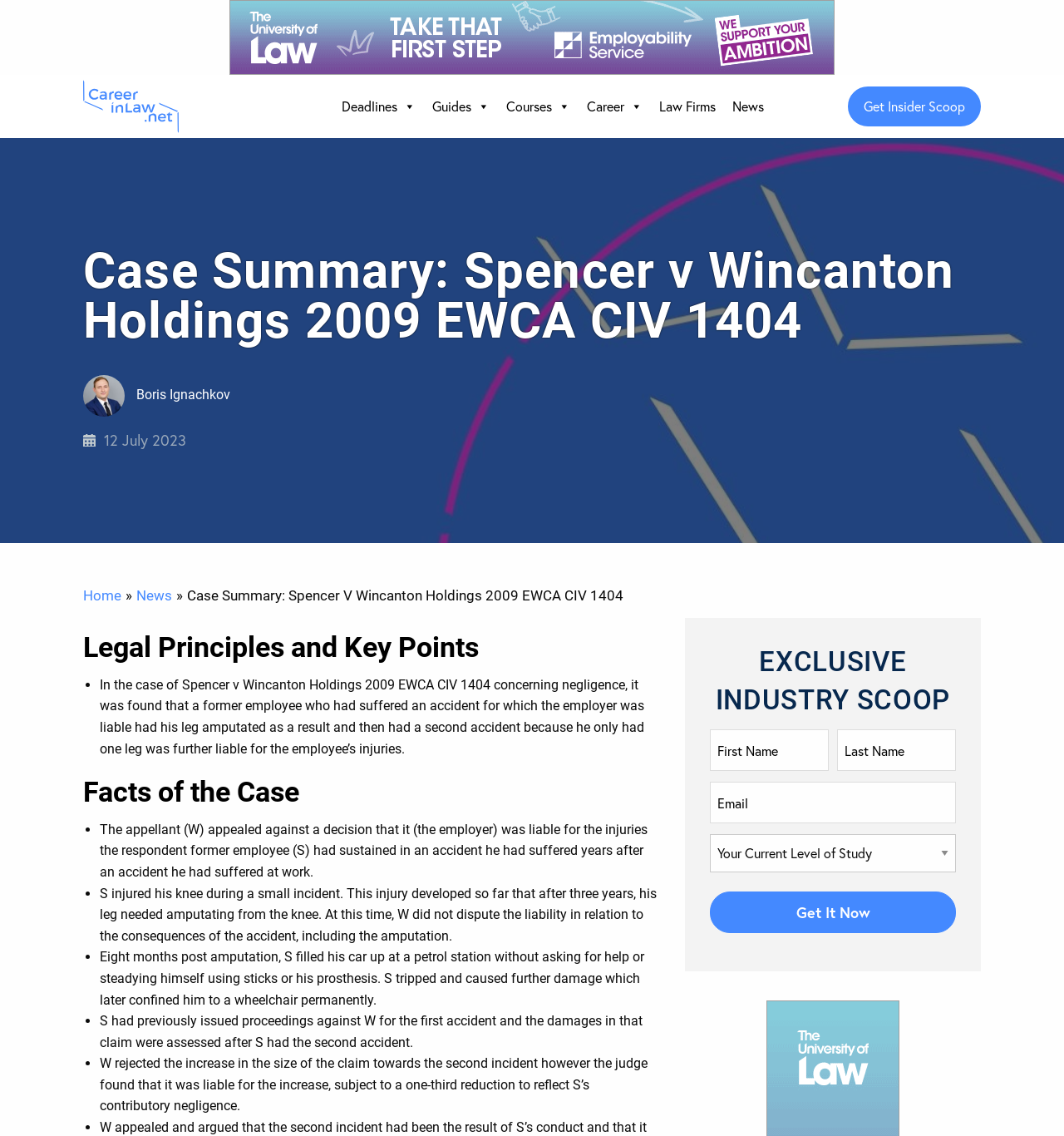Give a detailed account of the webpage.

This webpage is a case summary of Spencer v Wincanton Holdings 2009 EWCA CIV 1404, a negligence case. At the top, there are several links, including "Skip to main content", "Skip to primary sidebar", and a few others. Below these links, there is a header with the title of the case and a link to the website "Careerinlaw.net | UK".

On the left side of the page, there is a menu with links to different sections, including "Deadlines", "Guides", "Courses", "Career", "Law Firms", and "News". Each of these links has a dropdown menu.

The main content of the page is divided into several sections. The first section has a heading "Case Summary: Spencer v Wincanton Holdings 2009 EWCA CIV 1404" and provides a brief summary of the case. Below this, there is information about the author, Boris Ignachkov, and the date of publication, July 12, 2023.

The next section is titled "Legal Principles and Key Points" and provides a detailed summary of the case, including the legal principles and key points. This section is divided into several bullet points, each describing a different aspect of the case.

The following section is titled "Facts of the Case" and provides more details about the case, including the facts of the accident and the subsequent events. This section is also divided into several bullet points.

On the right side of the page, there is a section titled "EXCLUSIVE INDUSTRY SCOOP" with several text boxes, a combo box, and a button labeled "Get It Now". This section appears to be a call to action, encouraging users to sign up for exclusive industry information.

Overall, the webpage is a detailed summary of a negligence case, with a clear structure and organization. The use of headings, bullet points, and clear language makes it easy to follow and understand.